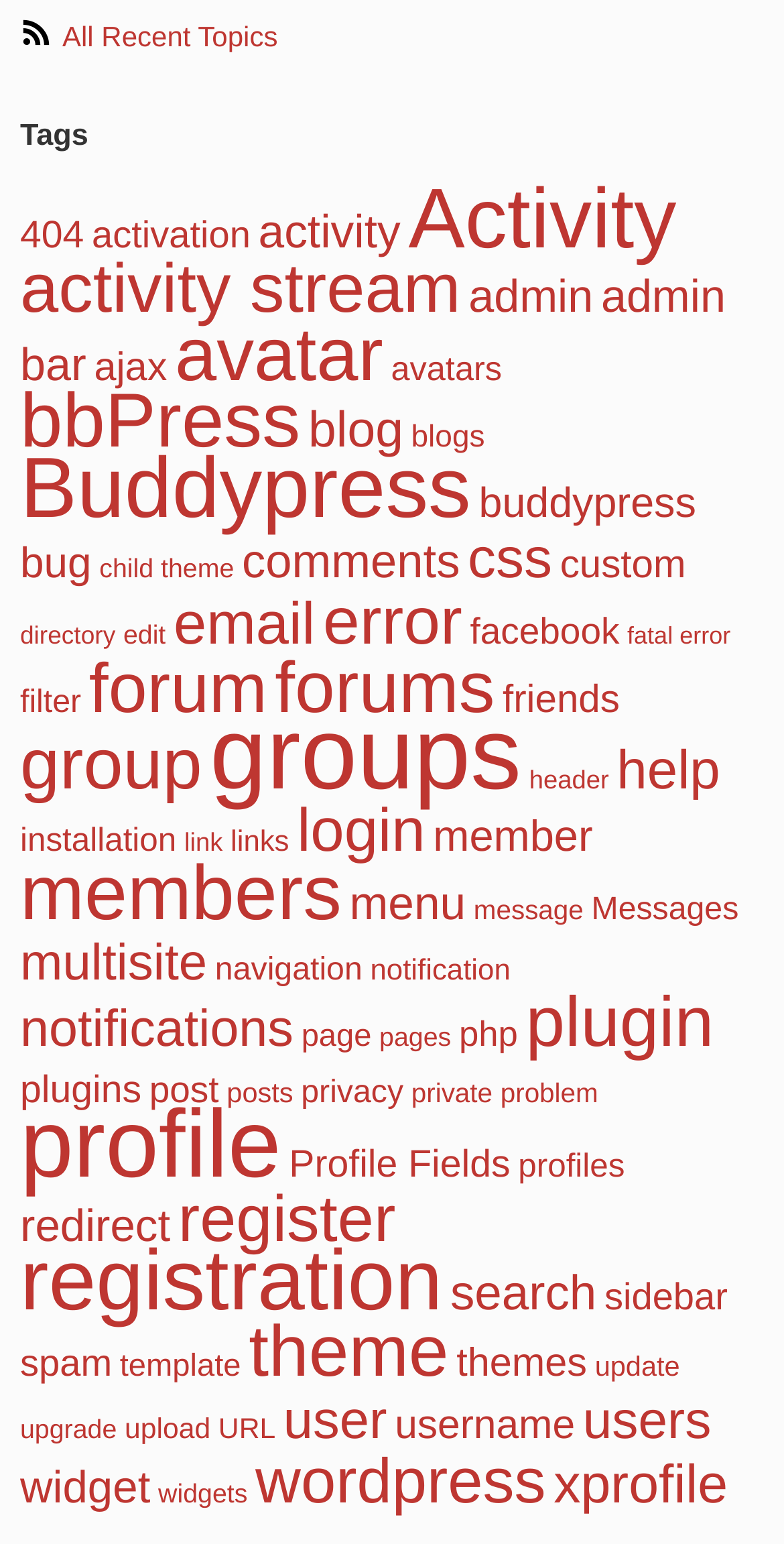Please find the bounding box coordinates of the element that must be clicked to perform the given instruction: "View topics tagged with '404'". The coordinates should be four float numbers from 0 to 1, i.e., [left, top, right, bottom].

[0.026, 0.139, 0.107, 0.167]